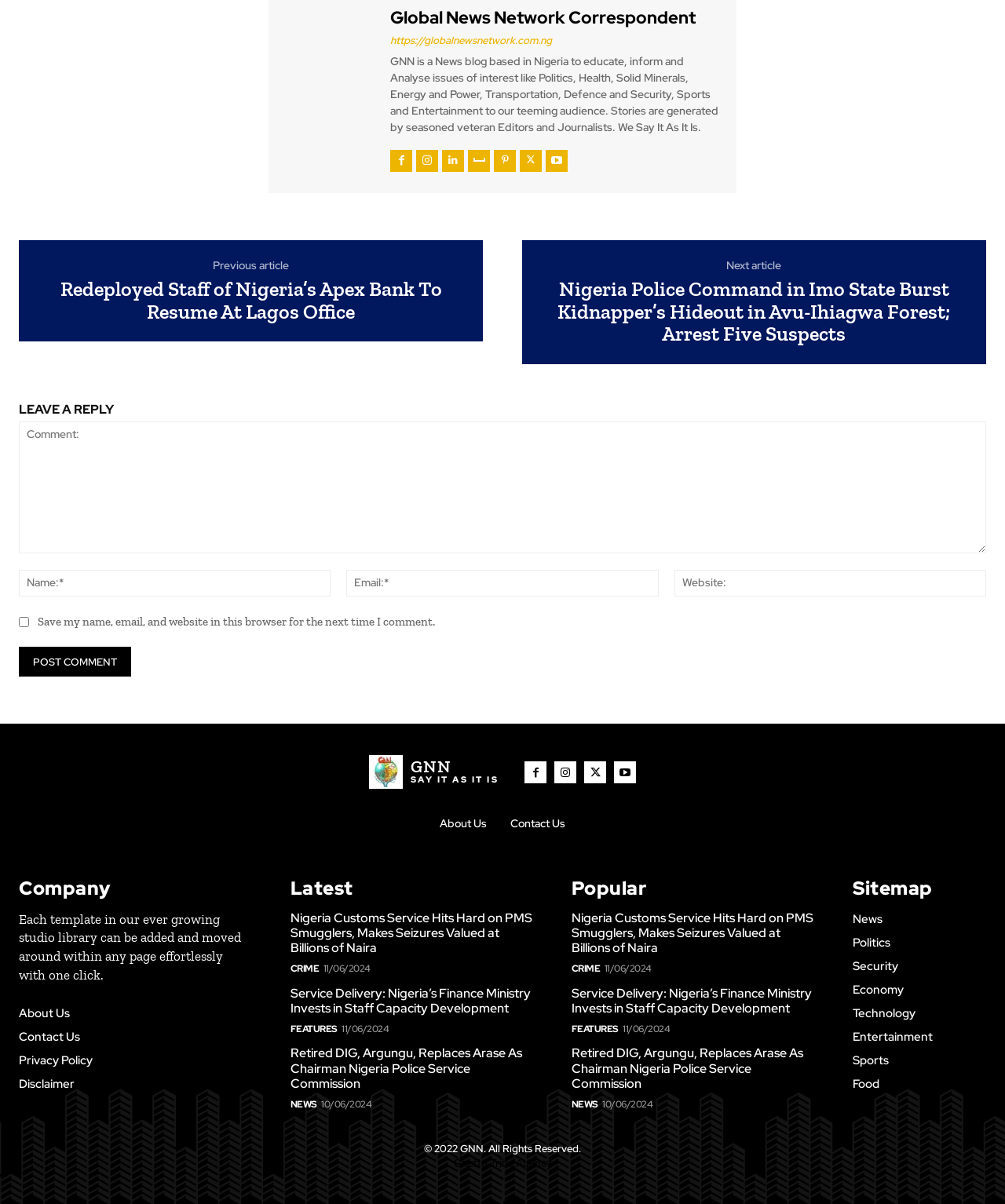Provide a short answer using a single word or phrase for the following question: 
What is the purpose of the textbox with the label 'Comment:'?

To leave a reply